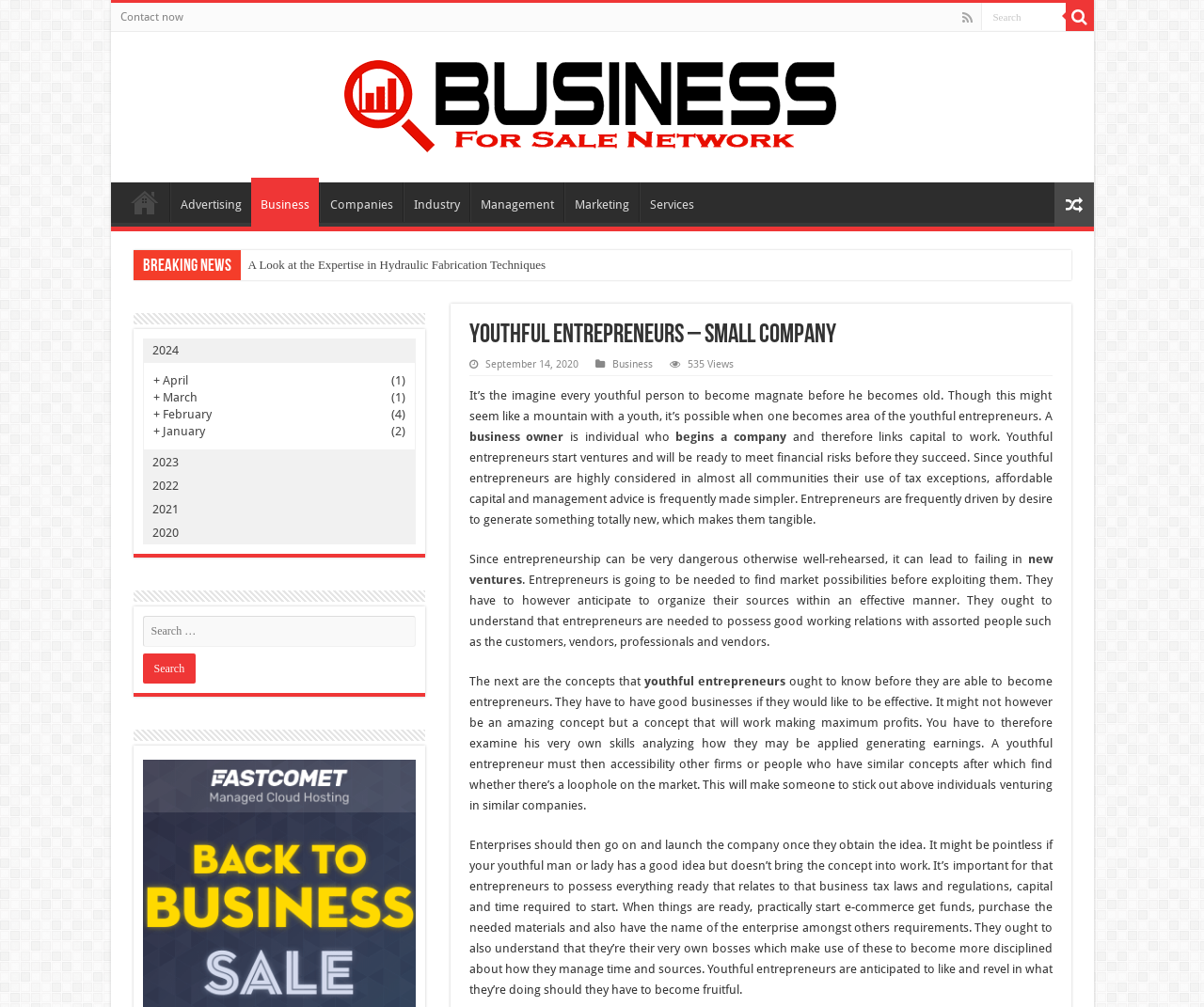Determine the bounding box coordinates for the region that must be clicked to execute the following instruction: "Search for something".

[0.814, 0.003, 0.885, 0.03]